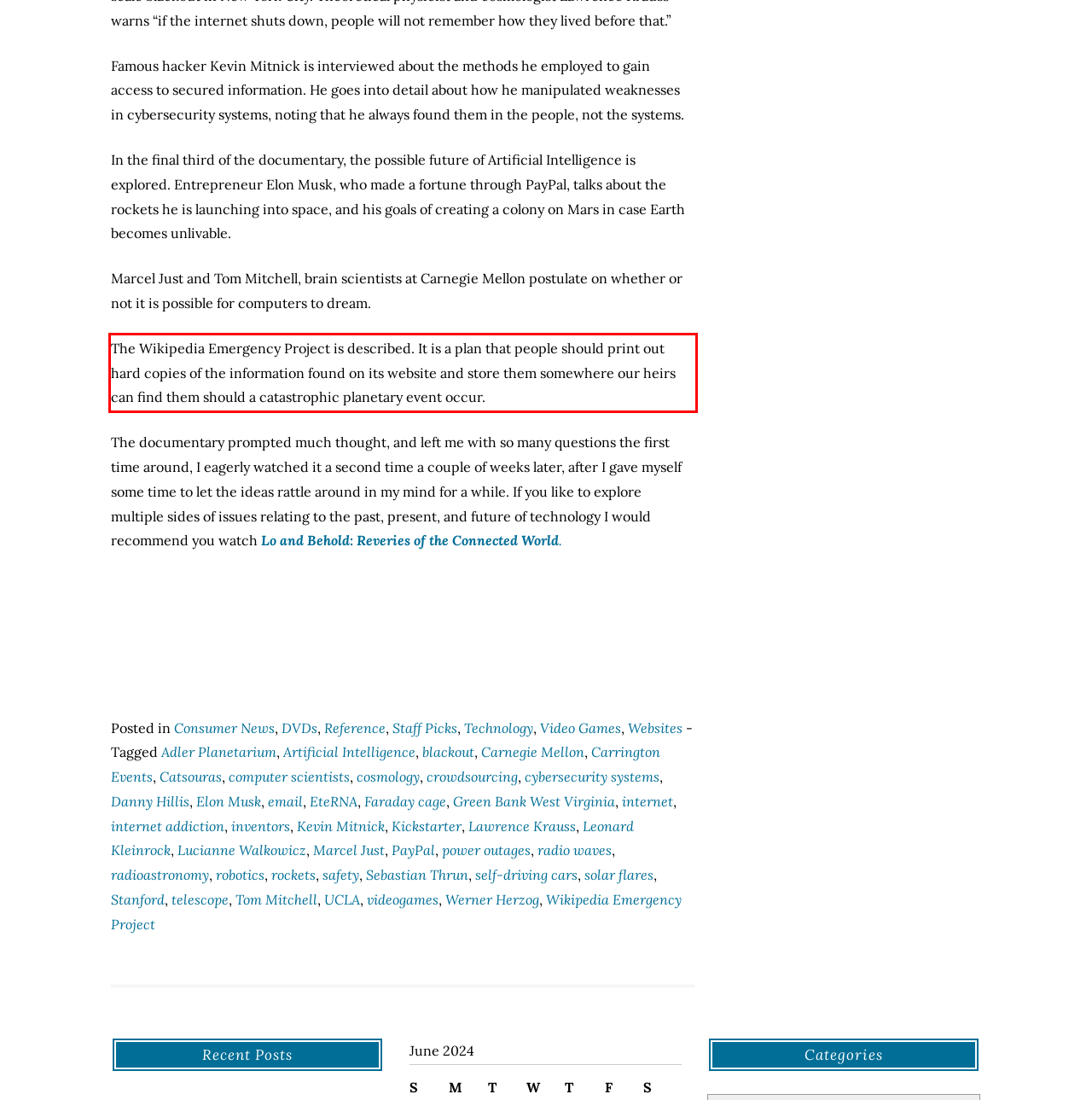Look at the webpage screenshot and recognize the text inside the red bounding box.

The Wikipedia Emergency Project is described. It is a plan that people should print out hard copies of the information found on its website and store them somewhere our heirs can find them should a catastrophic planetary event occur.